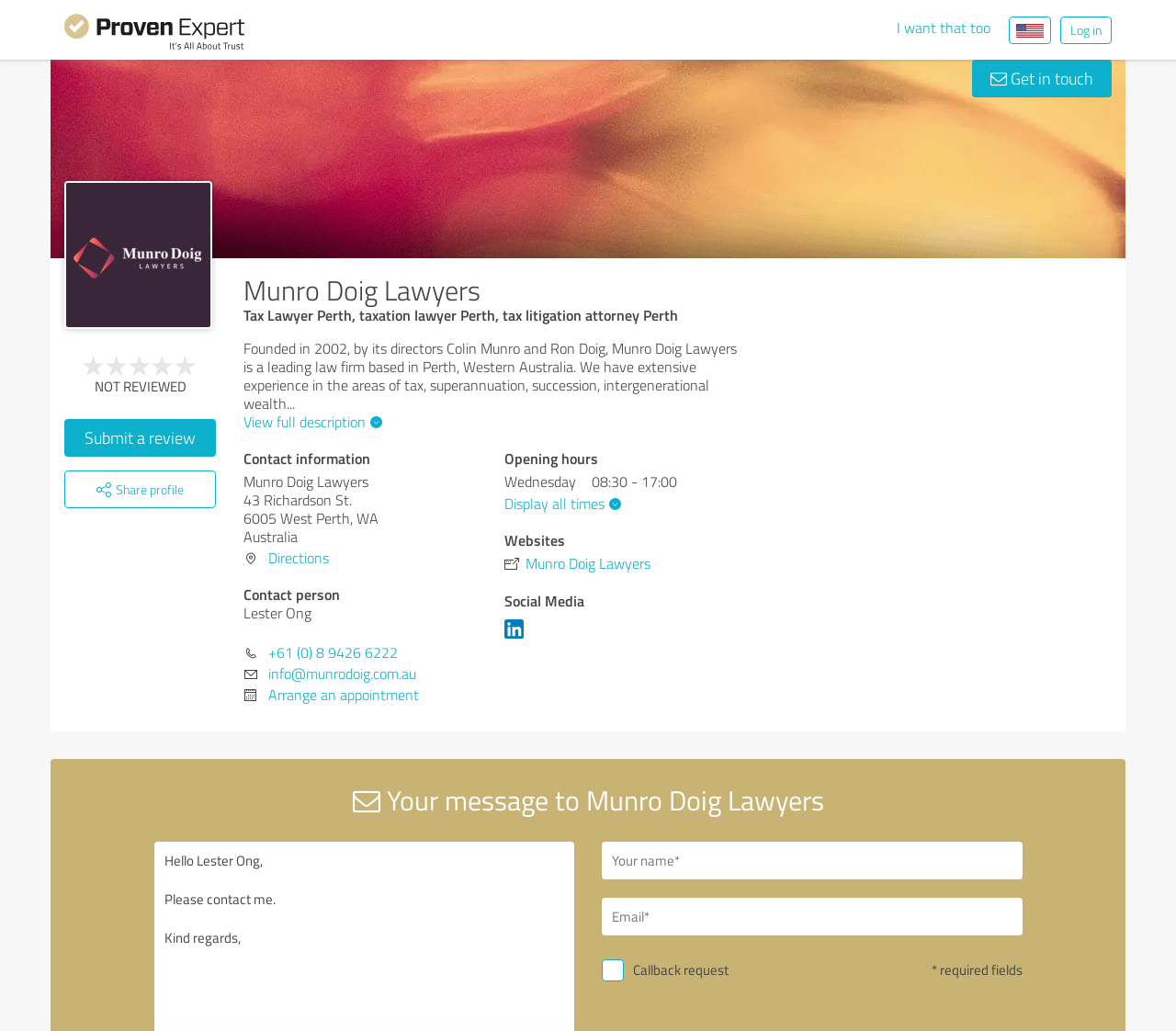Look at the image and answer the question in detail:
What is the phone number of the law firm?

I found the answer by looking at the link element with the text '+61 (0) 8 9426 6222' which is located under the 'Contact information' heading.